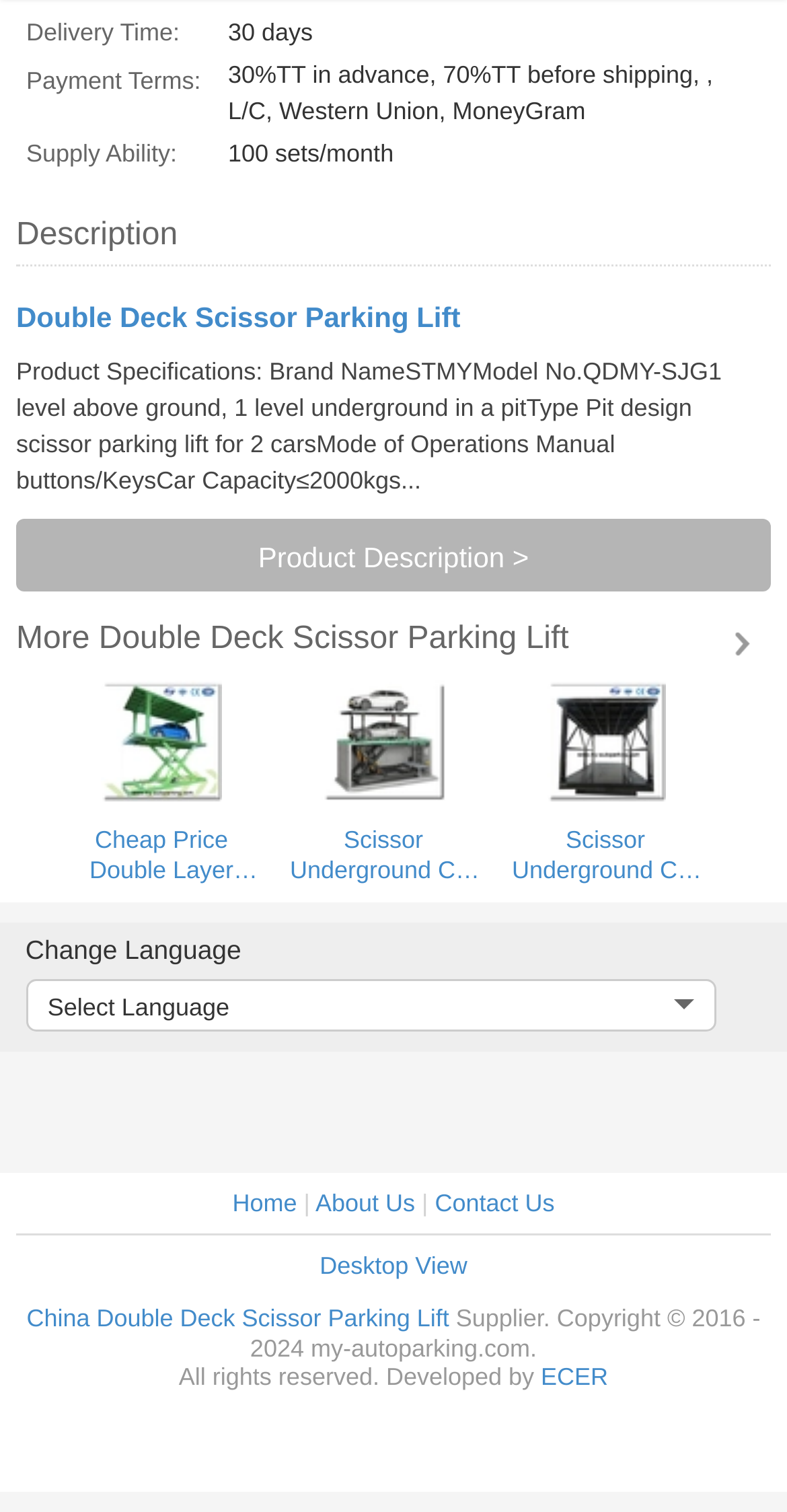What is the type of parking lift?
Examine the image and give a concise answer in one word or a short phrase.

Double Deck Scissor Parking Lift